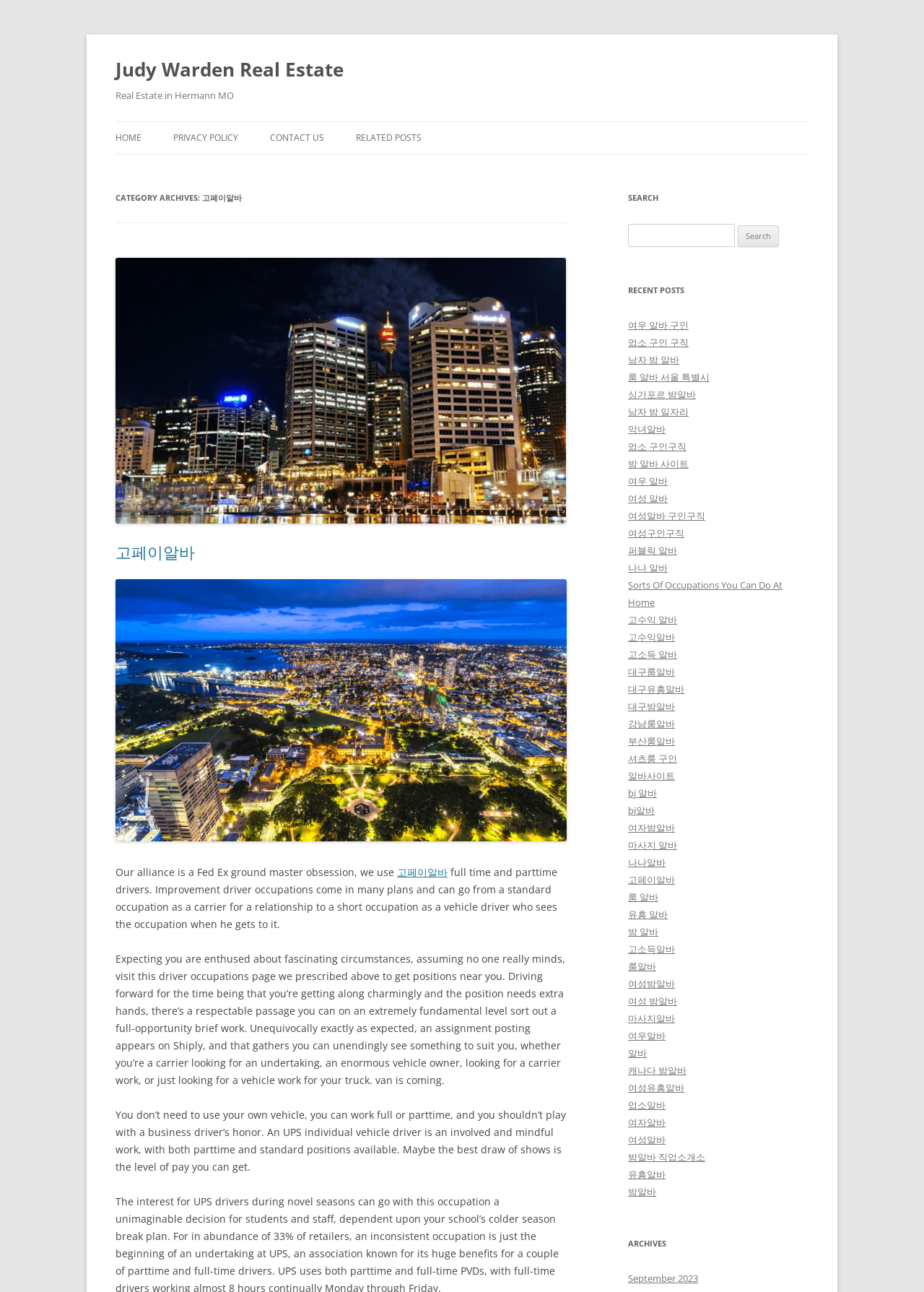Provide the bounding box coordinates for the area that should be clicked to complete the instruction: "Read about Real Estate in Hermann MO".

[0.125, 0.067, 0.875, 0.08]